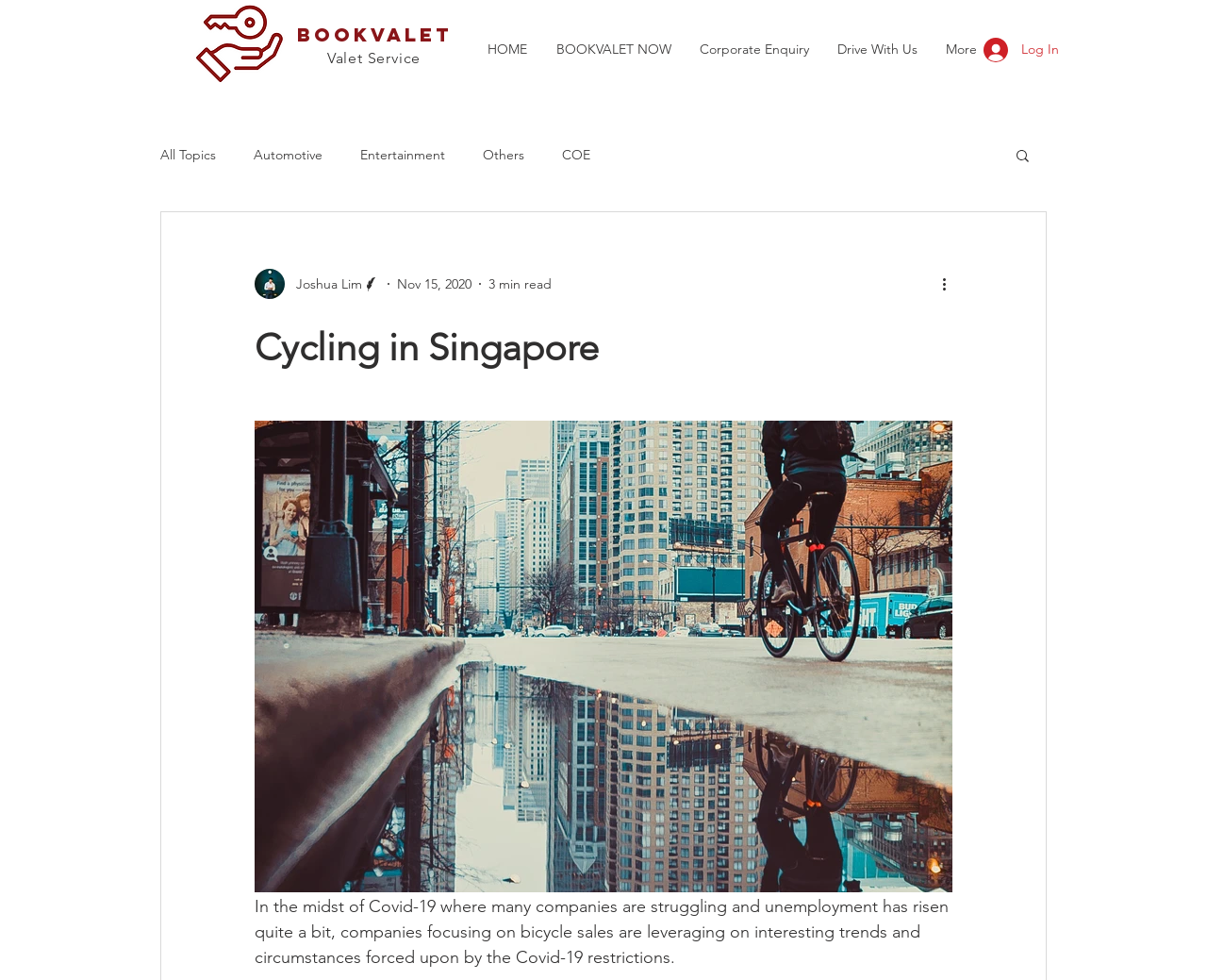Please identify the primary heading on the webpage and return its text.

Cycling in Singapore